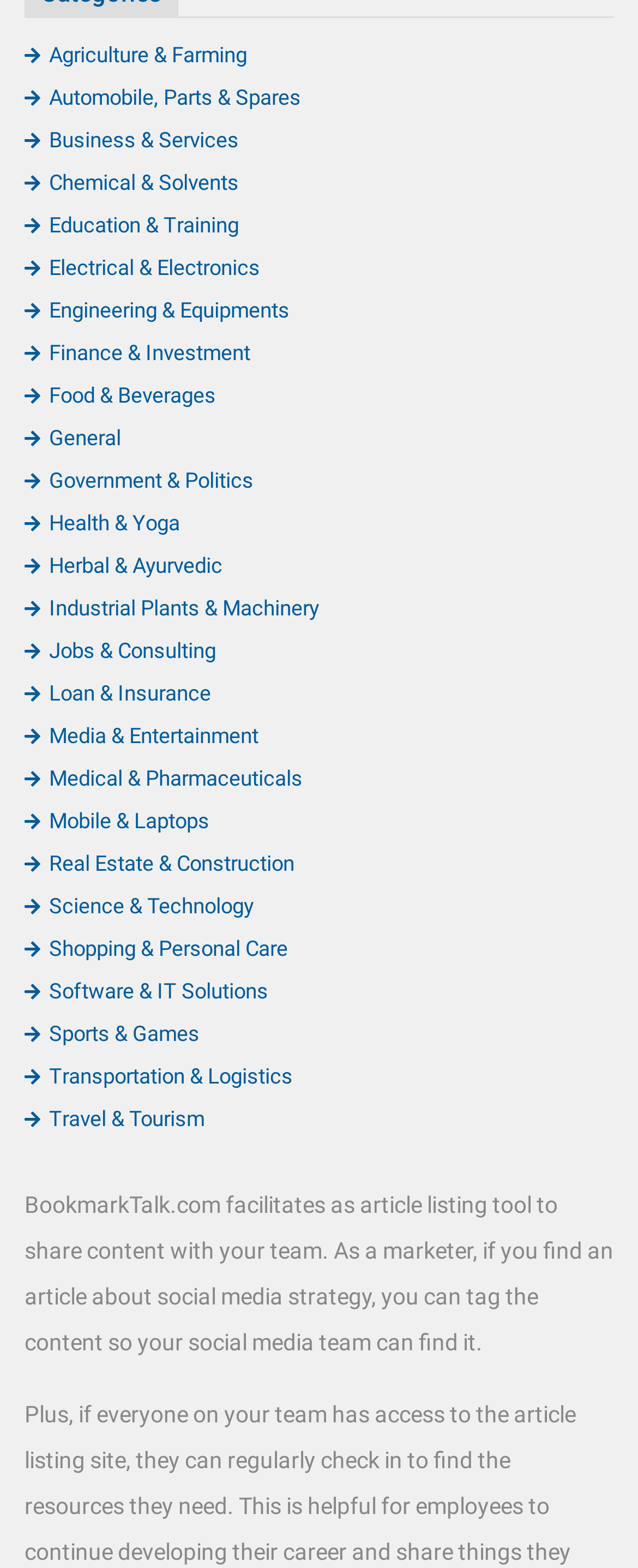Given the element description, predict the bounding box coordinates in the format (top-left x, top-left y, bottom-right x, bottom-right y), using floating point numbers between 0 and 1: General

[0.038, 0.272, 0.19, 0.287]